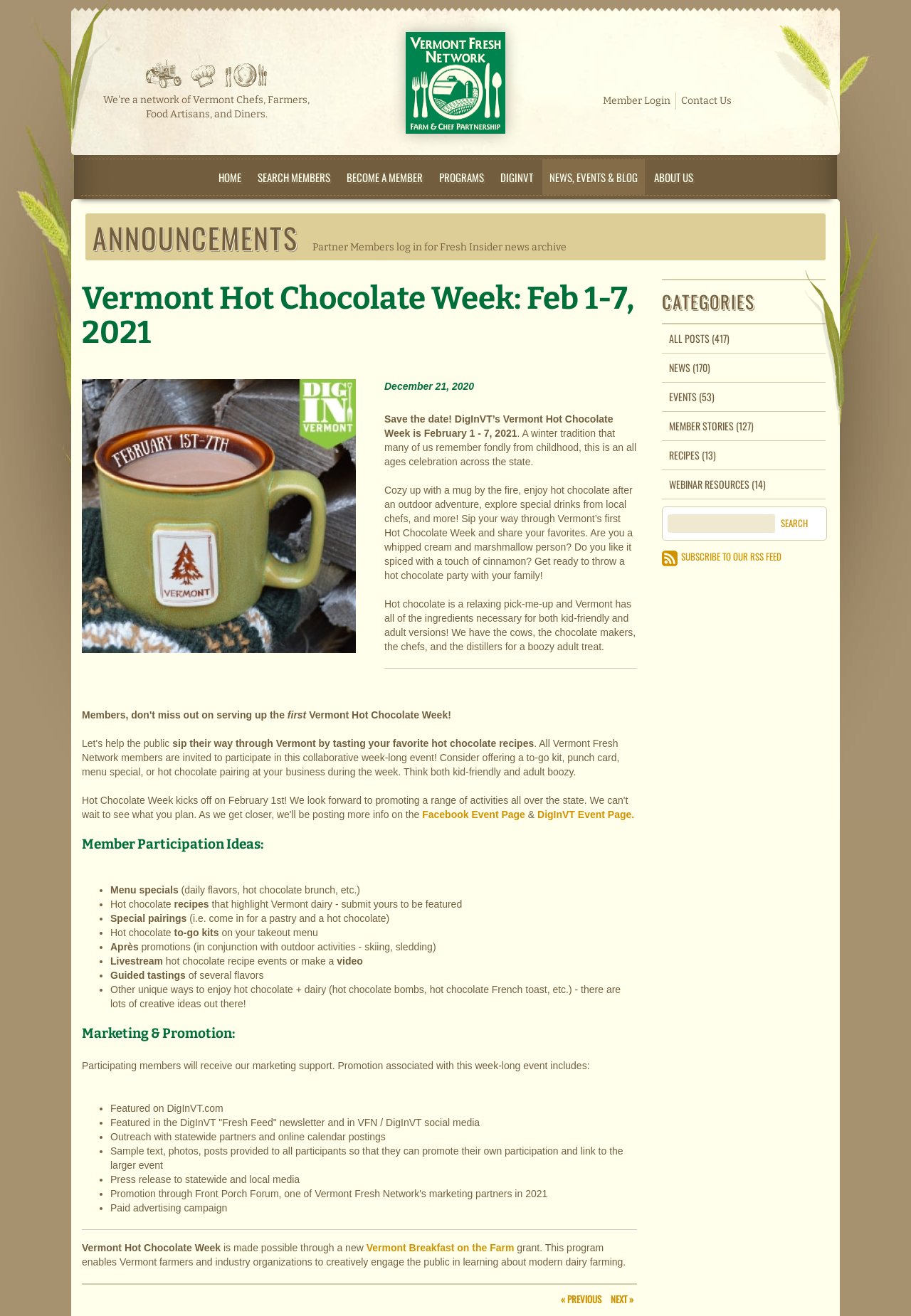Extract the bounding box coordinates for the HTML element that matches this description: "Become a Member". The coordinates should be four float numbers between 0 and 1, i.e., [left, top, right, bottom].

[0.372, 0.121, 0.471, 0.148]